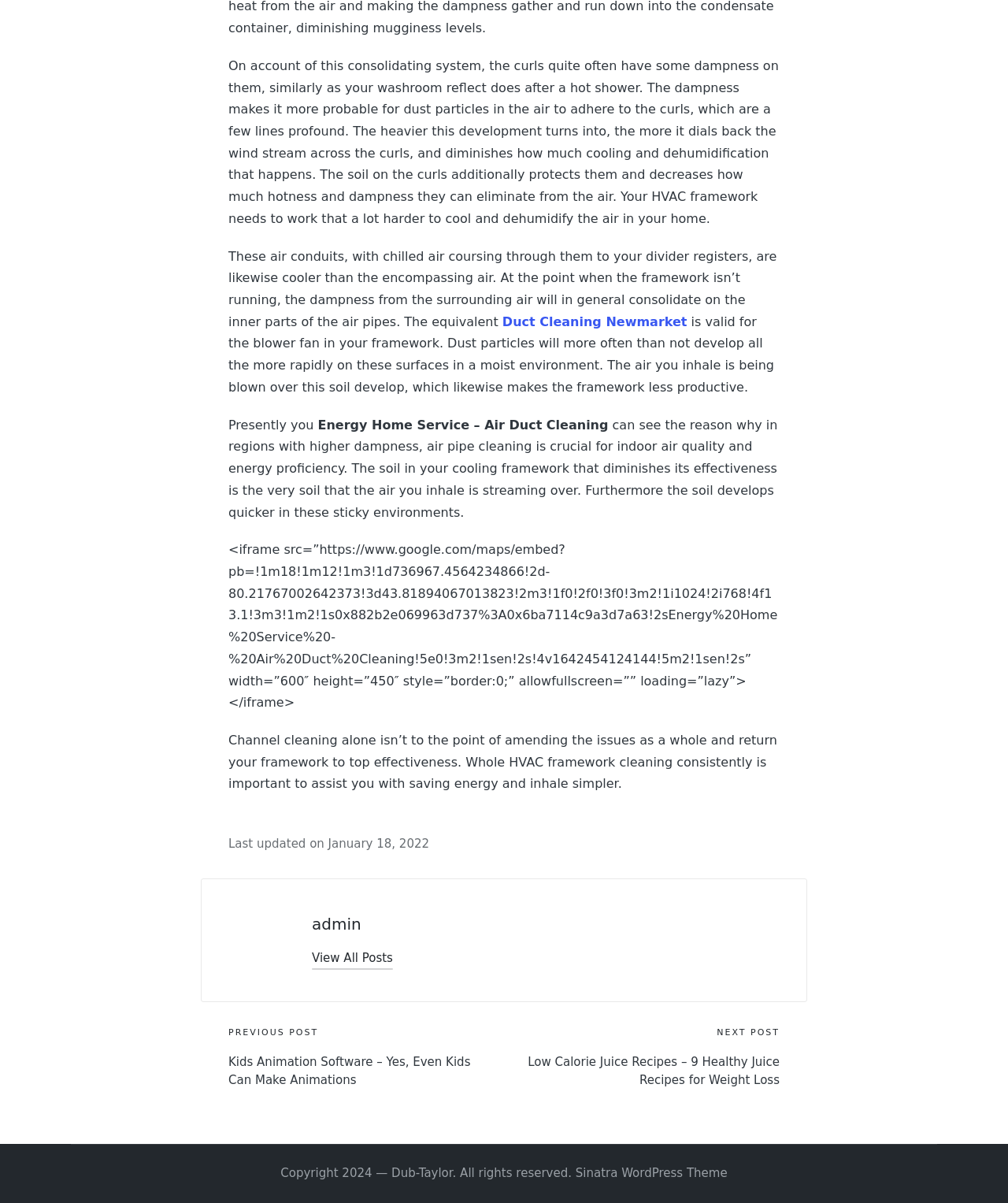Identify and provide the bounding box for the element described by: "admin".

[0.309, 0.76, 0.358, 0.776]